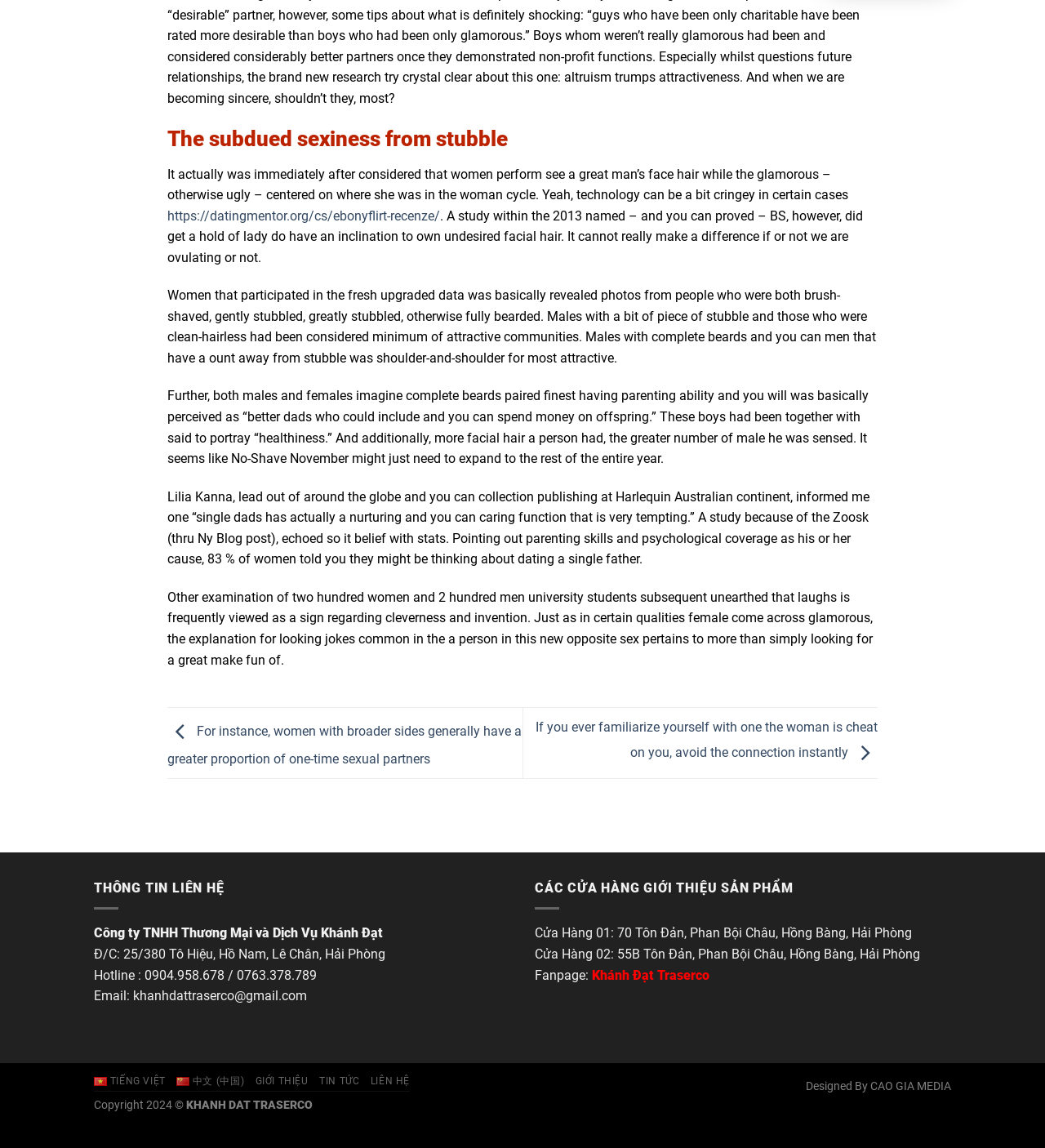Based on the element description https://datingmentor.org/cs/ebonyflirt-recenze/, identify the bounding box of the UI element in the given webpage screenshot. The coordinates should be in the format (top-left x, top-left y, bottom-right x, bottom-right y) and must be between 0 and 1.

[0.16, 0.181, 0.421, 0.195]